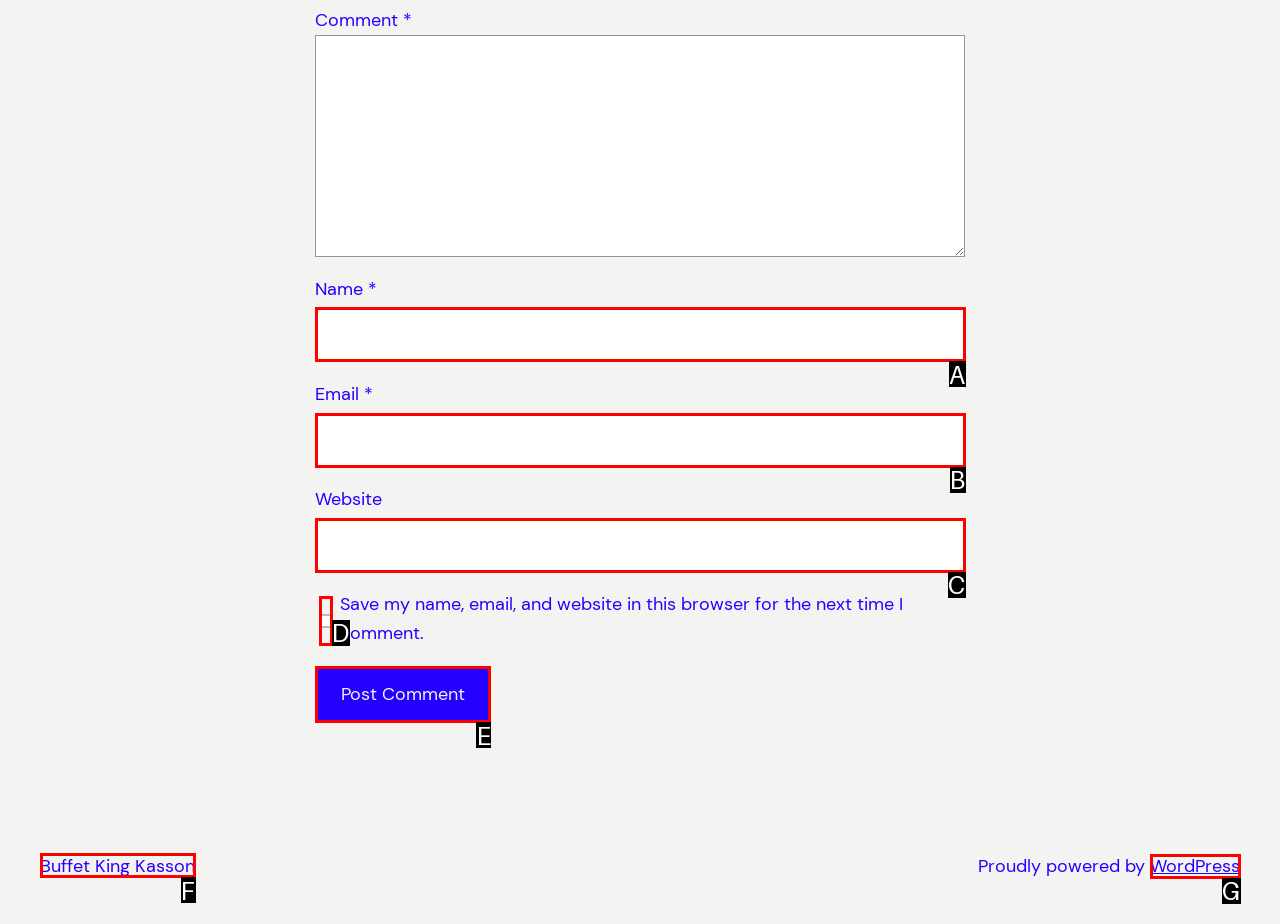Choose the option that best matches the element: WordPress
Respond with the letter of the correct option.

G